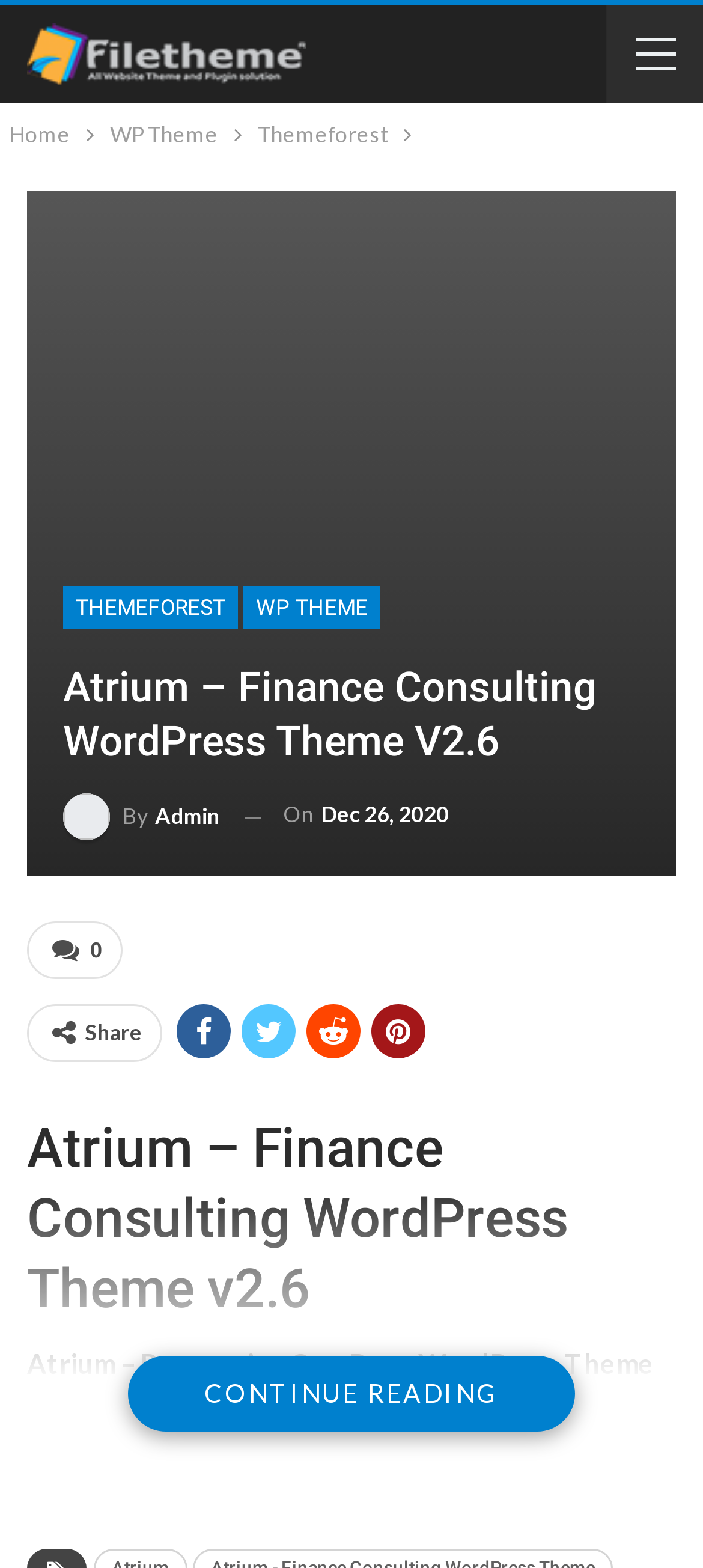What is the date of the post?
Please provide an in-depth and detailed response to the question.

The date of the post can be found in the time element which is located below the 'By Admin' link, and it is displayed as 'On Dec 26, 2020'.